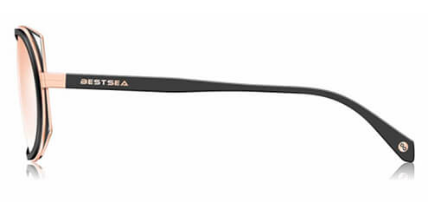Give a one-word or one-phrase response to the question:
What is the purpose of the temples?

comfort and durability